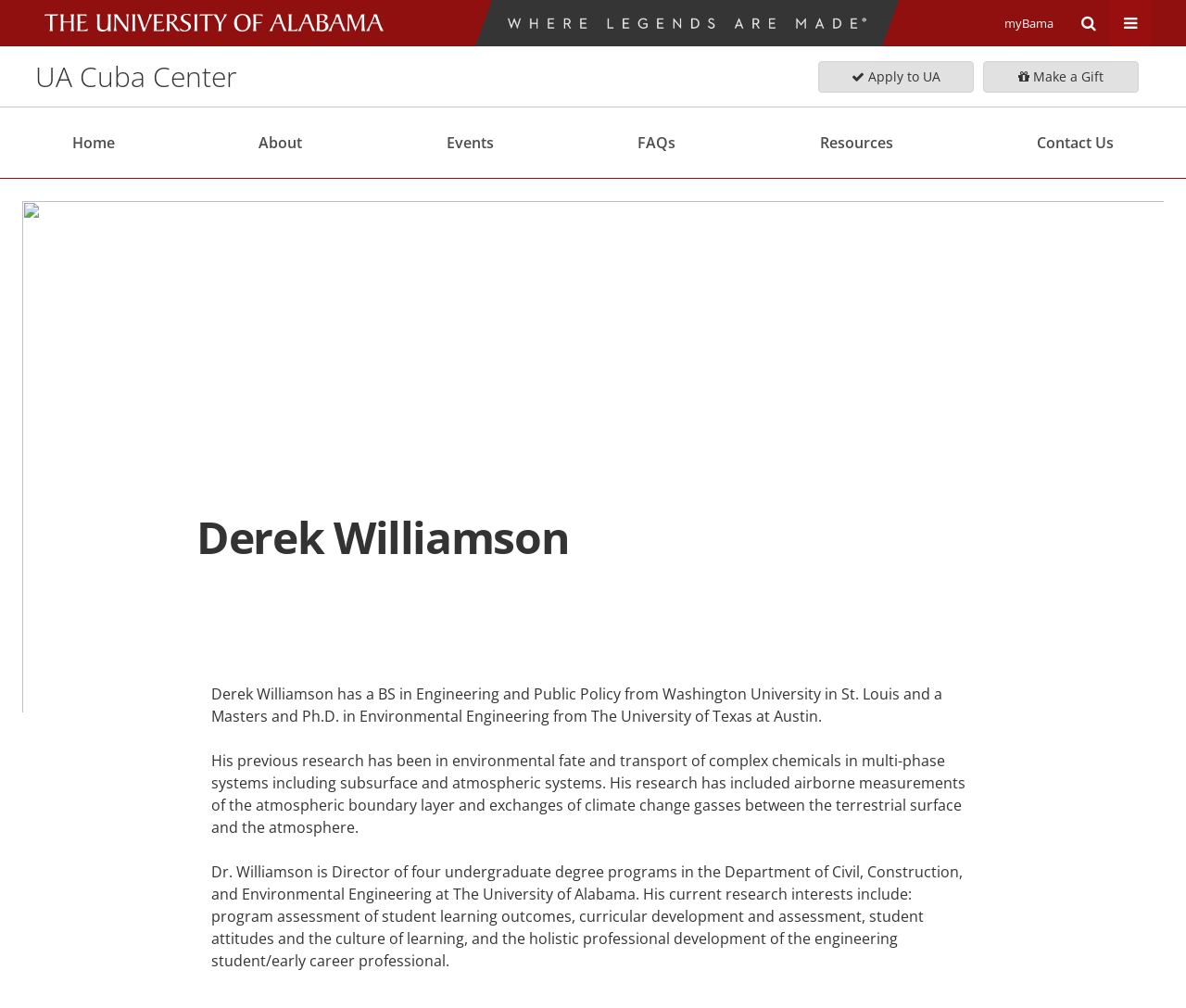Determine the bounding box coordinates for the clickable element to execute this instruction: "Contact Us". Provide the coordinates as four float numbers between 0 and 1, i.e., [left, top, right, bottom].

[0.863, 0.114, 0.95, 0.169]